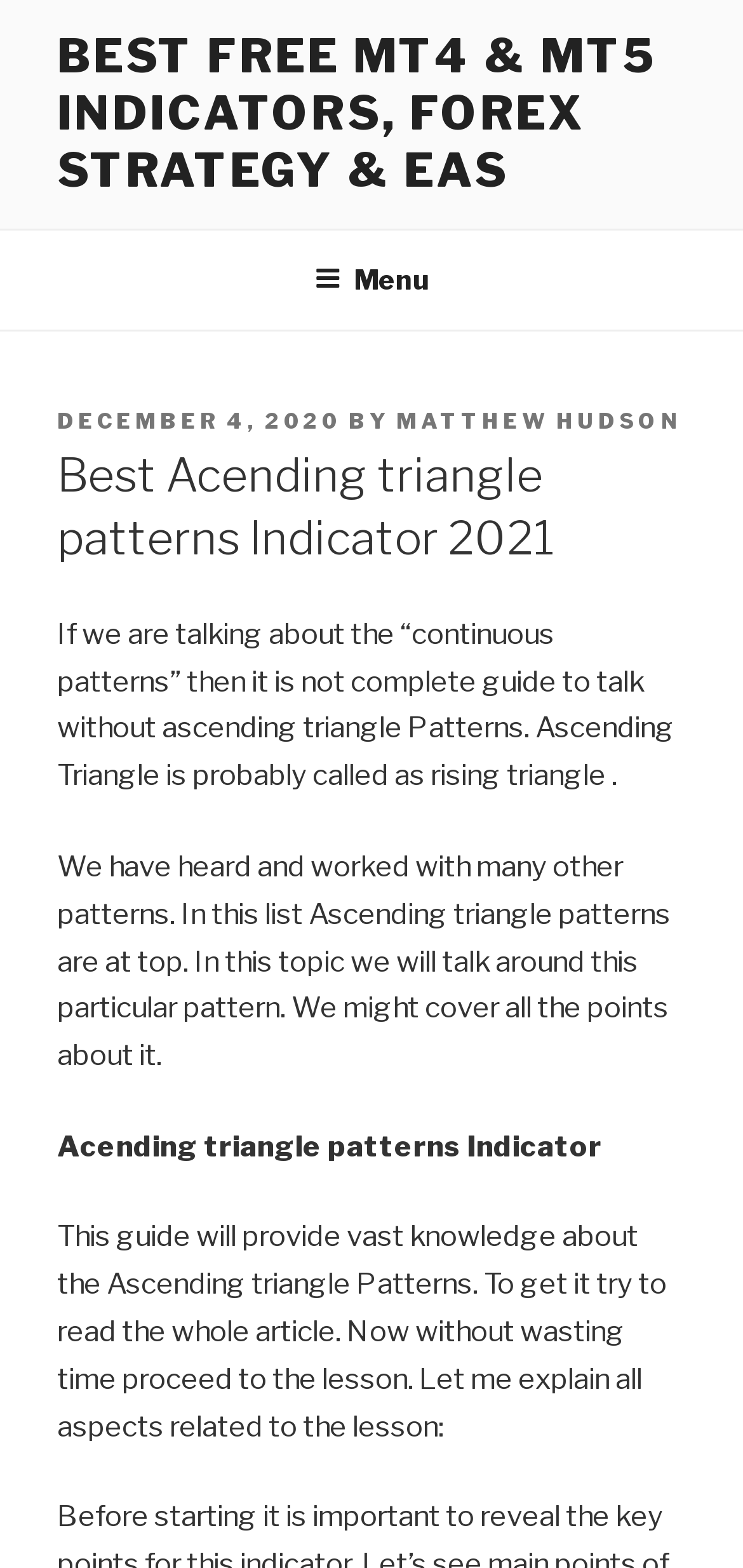Identify the bounding box for the UI element that is described as follows: "December 4, 2020December 10, 2020".

[0.077, 0.259, 0.459, 0.276]